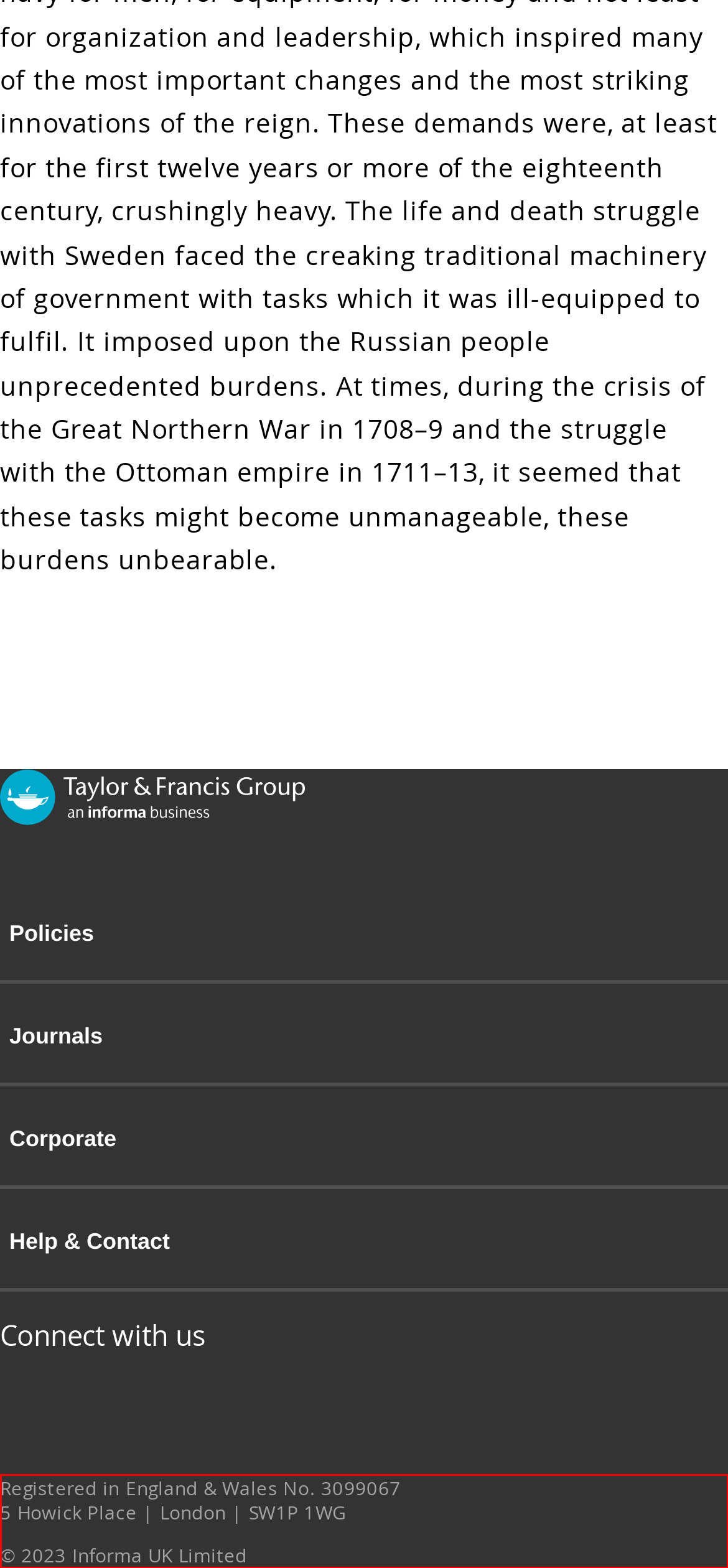From the screenshot of the webpage, locate the red bounding box and extract the text contained within that area.

Registered in England & Wales No. 3099067 5 Howick Place | London | SW1P 1WG © 2023 Informa UK Limited